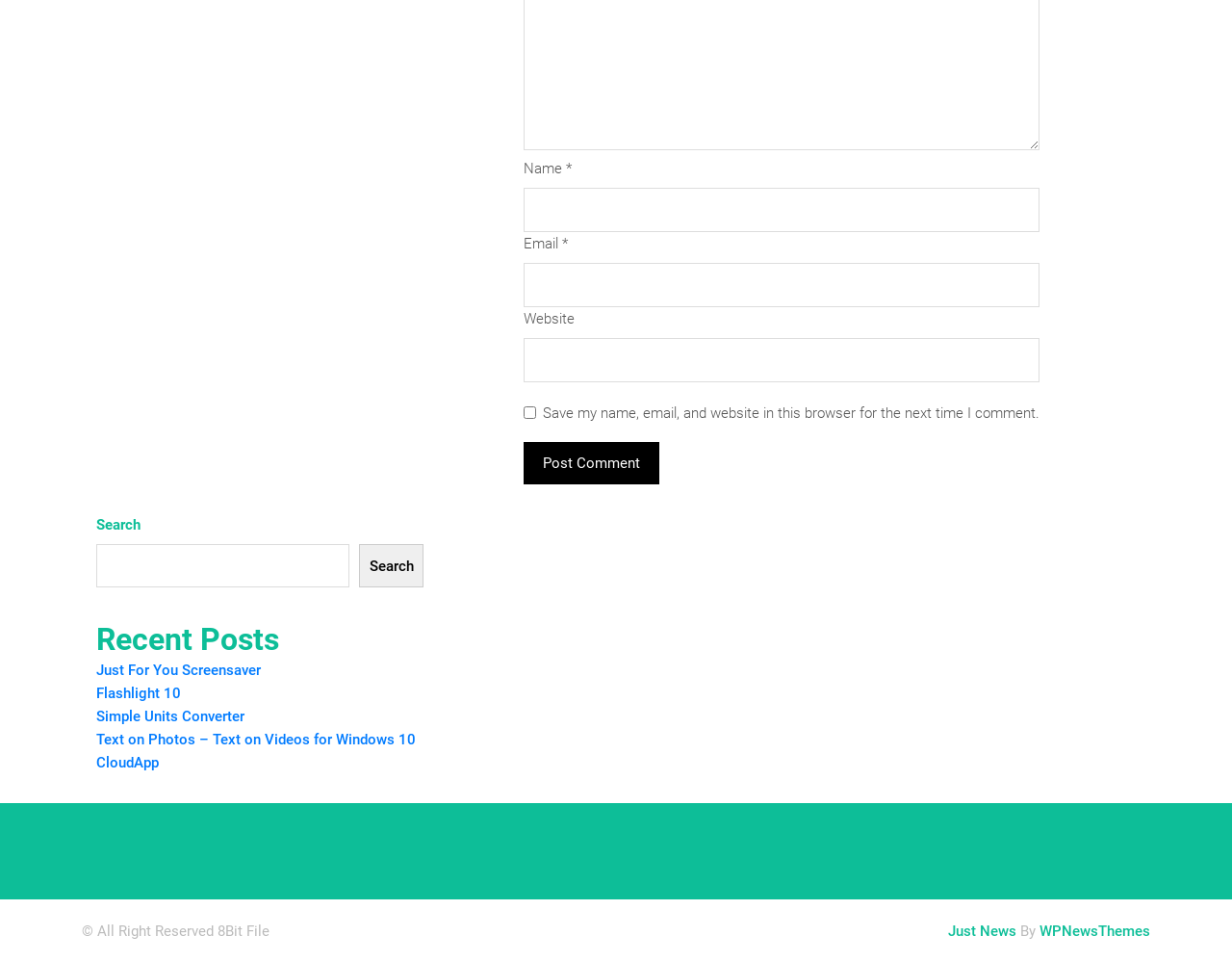What is the purpose of the checkbox?
Look at the image and respond with a one-word or short phrase answer.

Save comment info